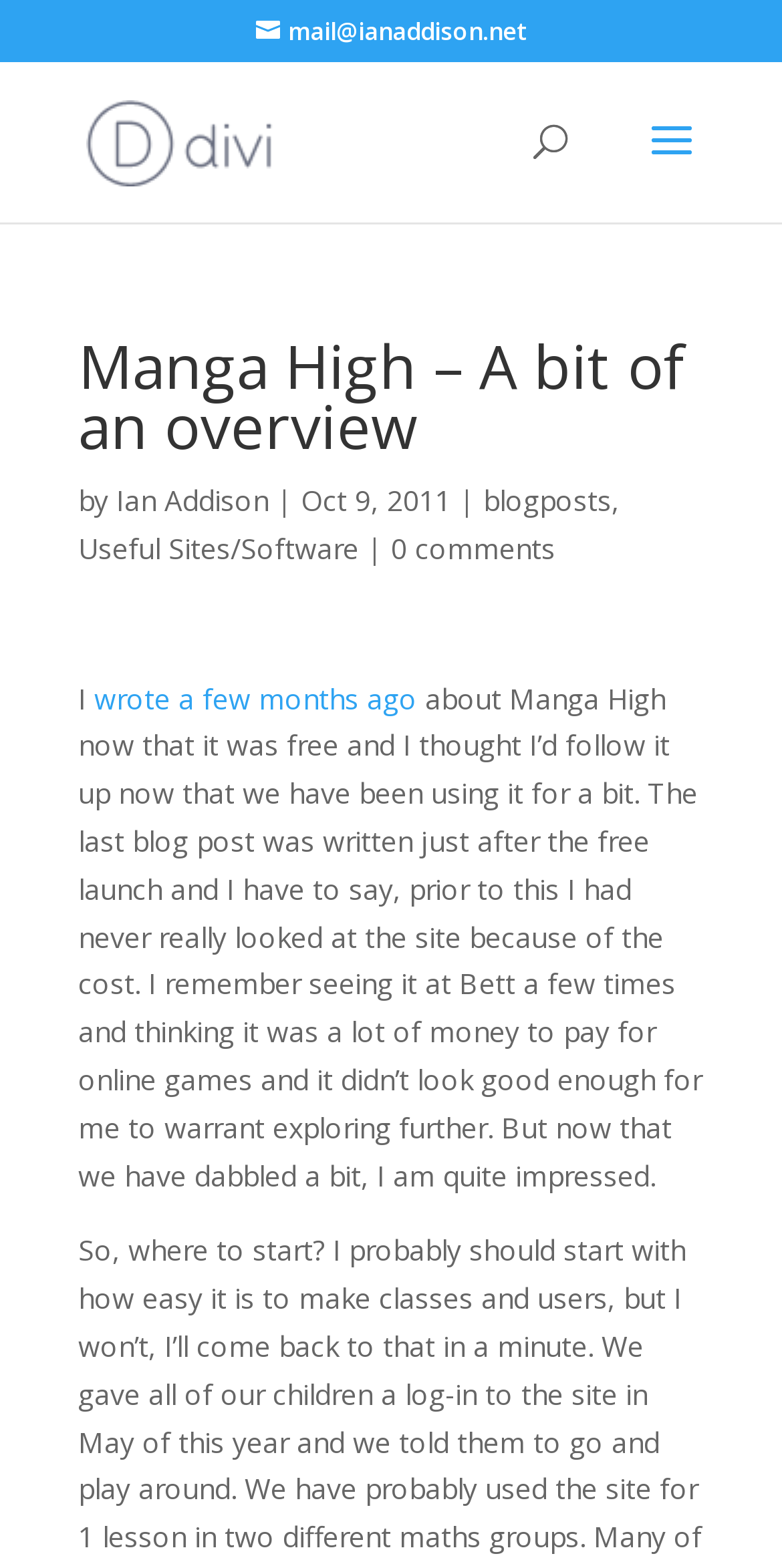Give the bounding box coordinates for the element described as: "alt="Ian Addison's Blog"".

[0.11, 0.076, 0.349, 0.101]